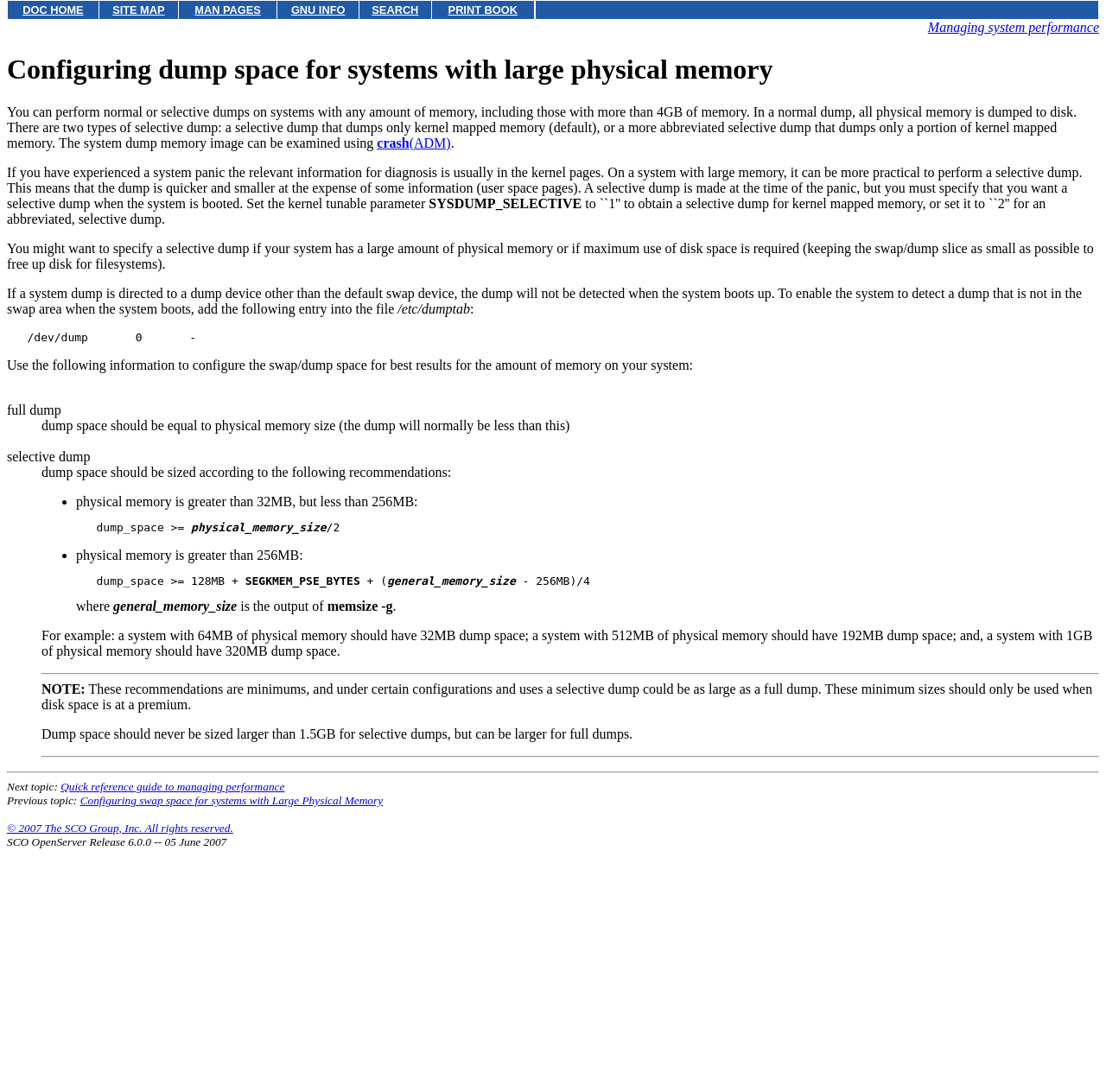Identify the bounding box of the HTML element described as: "Managing system performance".

[0.839, 0.018, 0.994, 0.032]